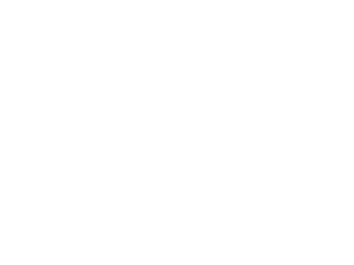Provide a thorough description of what you see in the image.

The image depicts a stylized illustration associated with the "Zombie Encounters Fort Widley" event. The setting suggests an eerie atmosphere, aligning with the theme of zombie survival challenges. Below this title, the text “URF: Widley, Portsmouth” emphasizes the location of the event, inviting adventurers to brave the "dark sinister tunnels" that serve as the backdrop for the latest survival experience. The accompanying details note that the event is scheduled for July 5, 2024, from 9:00 PM to 10:00 PM, enticing participants with the promise of a thrilling encounter with the undead.